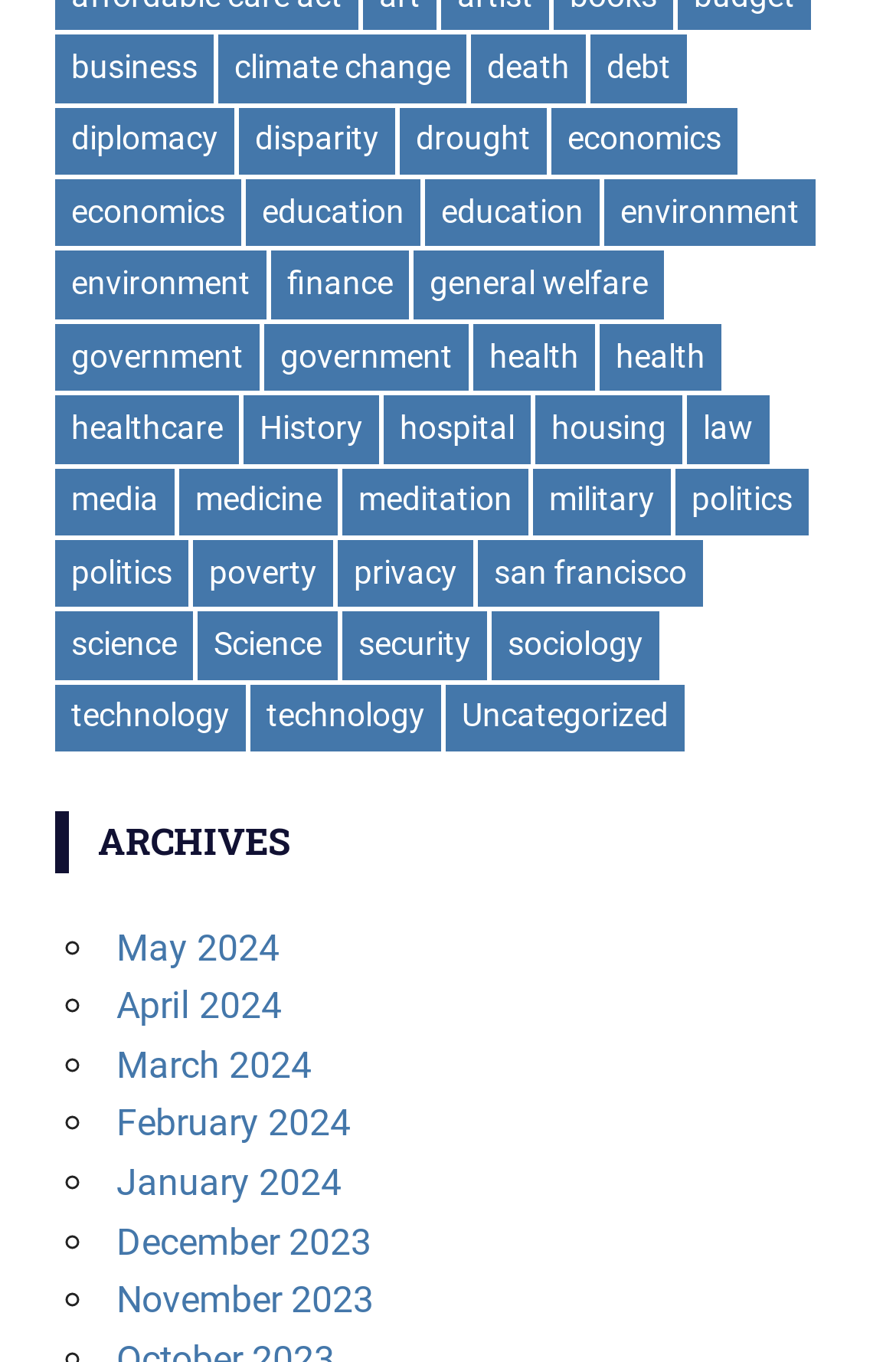Using the details in the image, give a detailed response to the question below:
How many categories are available on this webpage?

I counted the number of links on the webpage, each representing a category, and found 111 categories in total.